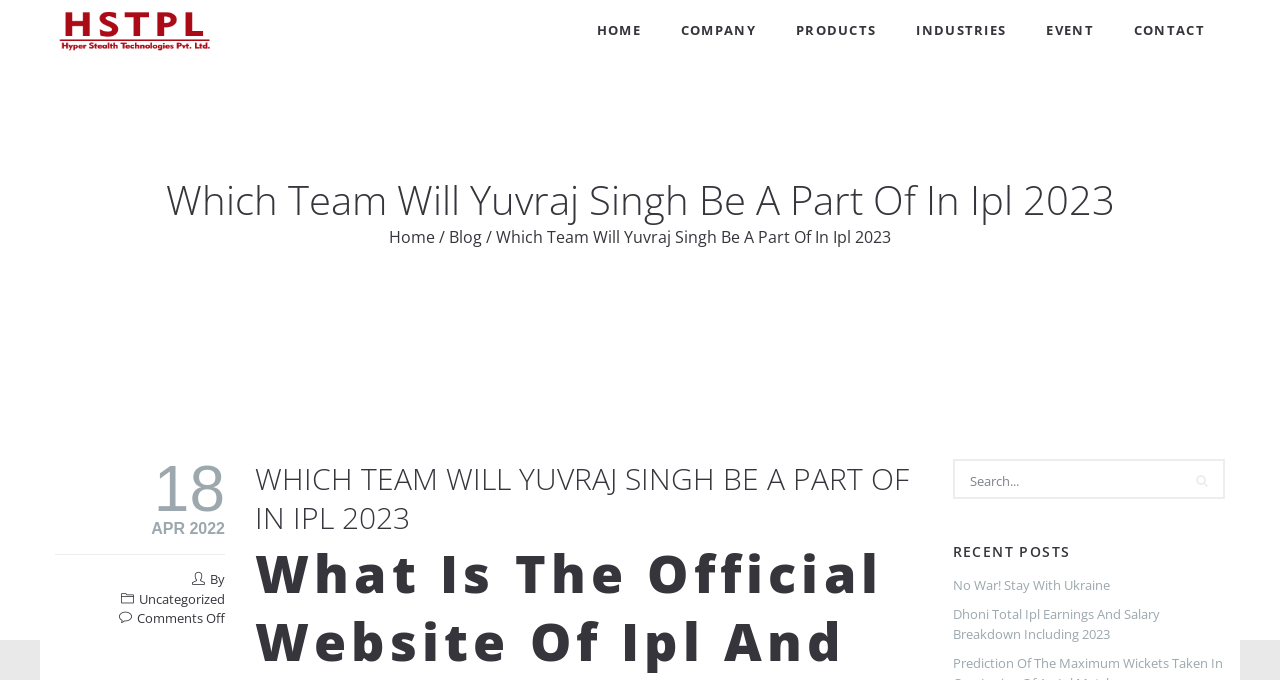Please identify the bounding box coordinates of the element's region that I should click in order to complete the following instruction: "go to home page". The bounding box coordinates consist of four float numbers between 0 and 1, i.e., [left, top, right, bottom].

[0.451, 0.0, 0.516, 0.088]